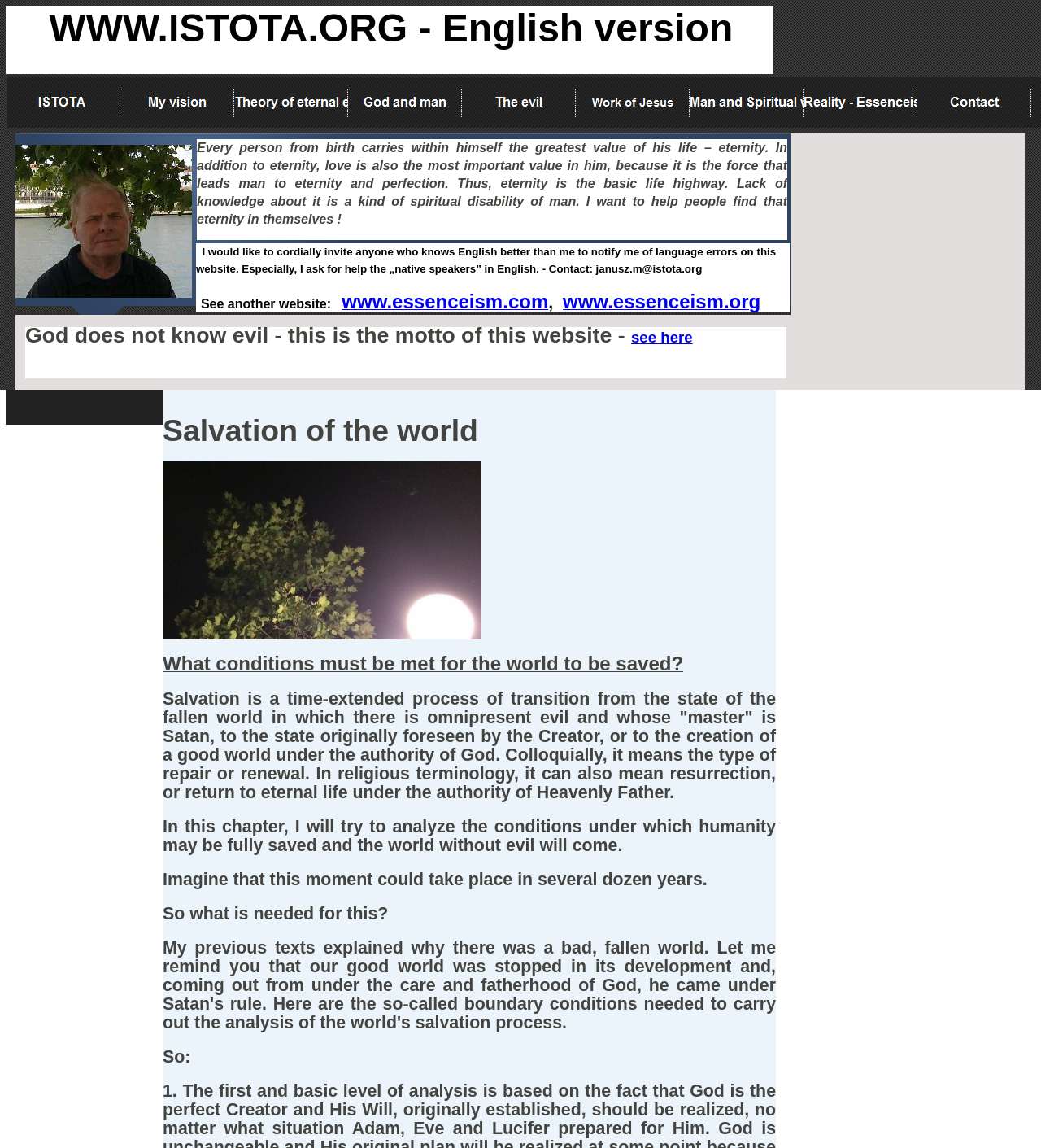What is the main topic of this webpage?
Using the details shown in the screenshot, provide a comprehensive answer to the question.

Based on the webpage content, it appears that the main topic is discussing the conditions required for the salvation of the world, with a focus on religious and spiritual aspects.